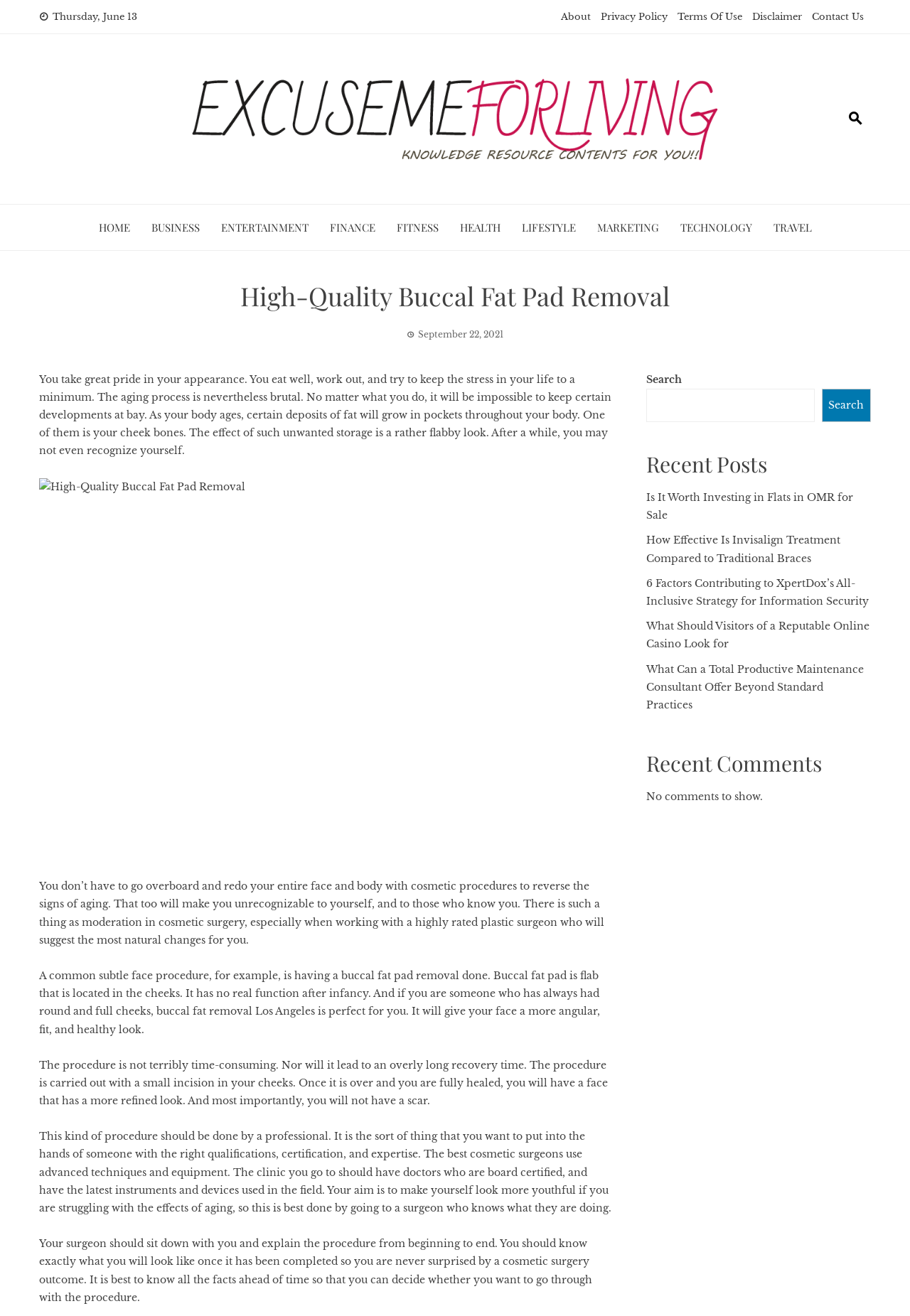Specify the bounding box coordinates of the element's area that should be clicked to execute the given instruction: "View the 'Recent Posts'". The coordinates should be four float numbers between 0 and 1, i.e., [left, top, right, bottom].

[0.71, 0.342, 0.957, 0.363]